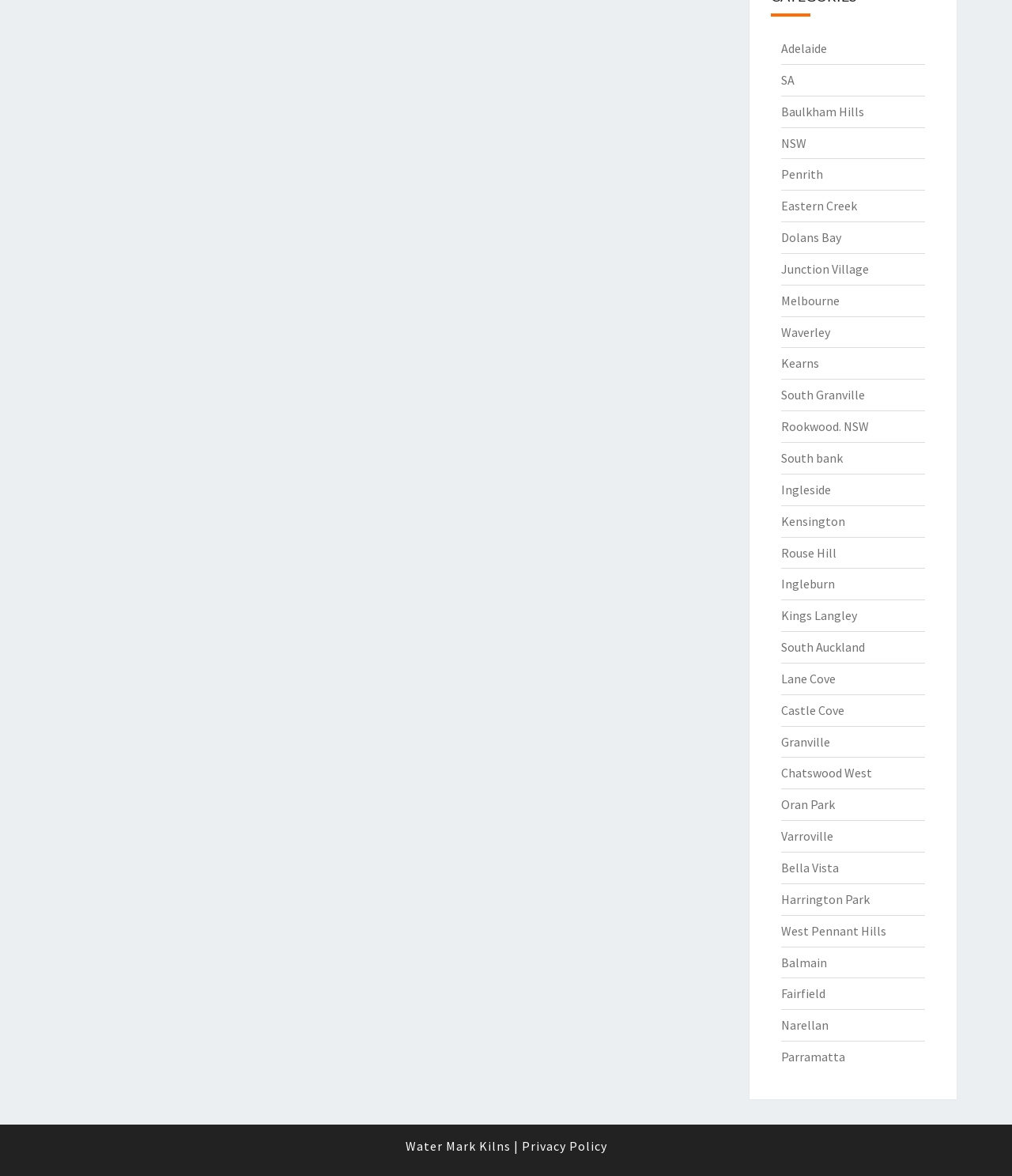Identify the bounding box coordinates for the region to click in order to carry out this instruction: "Visit Water Mark Kilns". Provide the coordinates using four float numbers between 0 and 1, formatted as [left, top, right, bottom].

[0.4, 0.968, 0.504, 0.981]